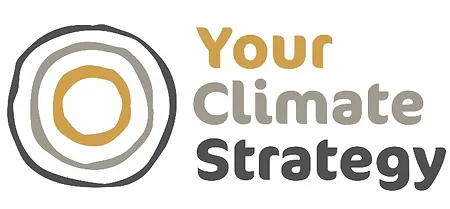Generate an elaborate caption for the given image.

The image displays the logo of "Your Climate Strategy Ltd," featuring a circular emblem with concentric rings in earthy tones of yellow, gray, and black. The text "Your Climate Strategy" is prominently displayed alongside the logo, using a modern and clean font. The arrangement emphasizes the consultancy's focus on climate action, sustainability, and strategic solutions. This logo embodies the organization's identity as a small, impact-driven consultancy committed to addressing climate challenges with expertise and professionalism.